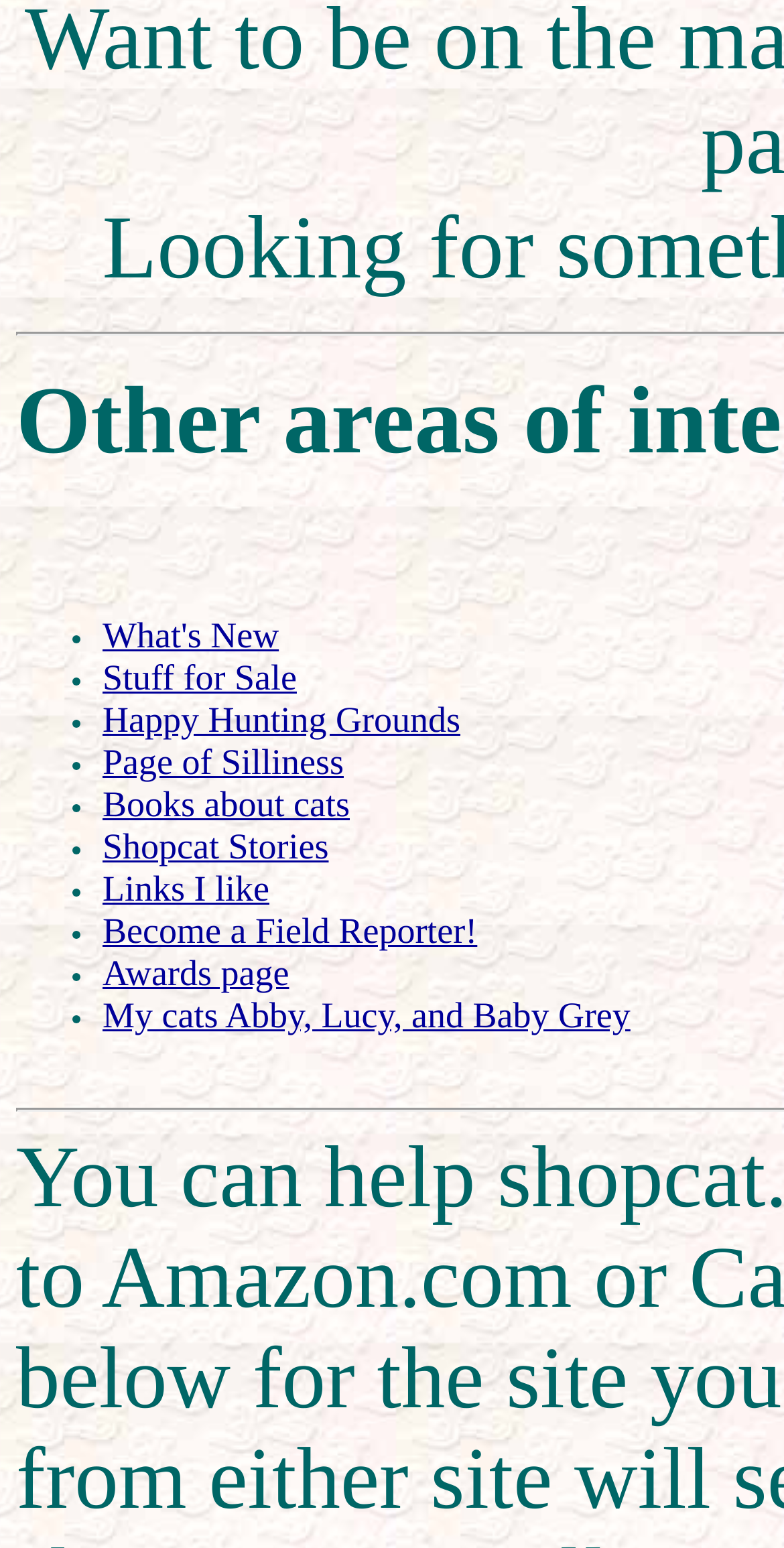Please identify the bounding box coordinates of the element that needs to be clicked to execute the following command: "Read about Books about cats". Provide the bounding box using four float numbers between 0 and 1, formatted as [left, top, right, bottom].

[0.131, 0.506, 0.446, 0.532]